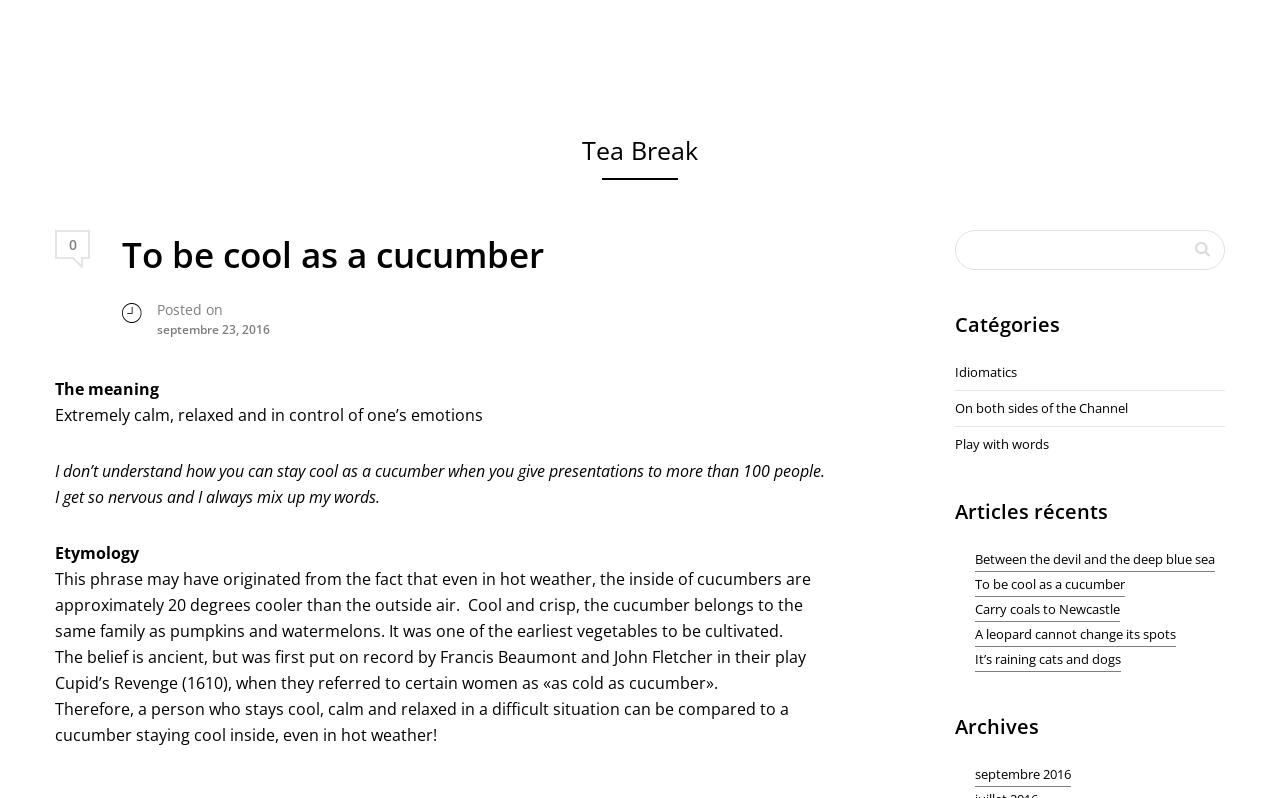Refer to the screenshot and give an in-depth answer to this question: What is the date of the posted article?

I found the date by looking at the StaticText element with the text 'septembre 23, 2016' which is located below the 'Posted on' text.